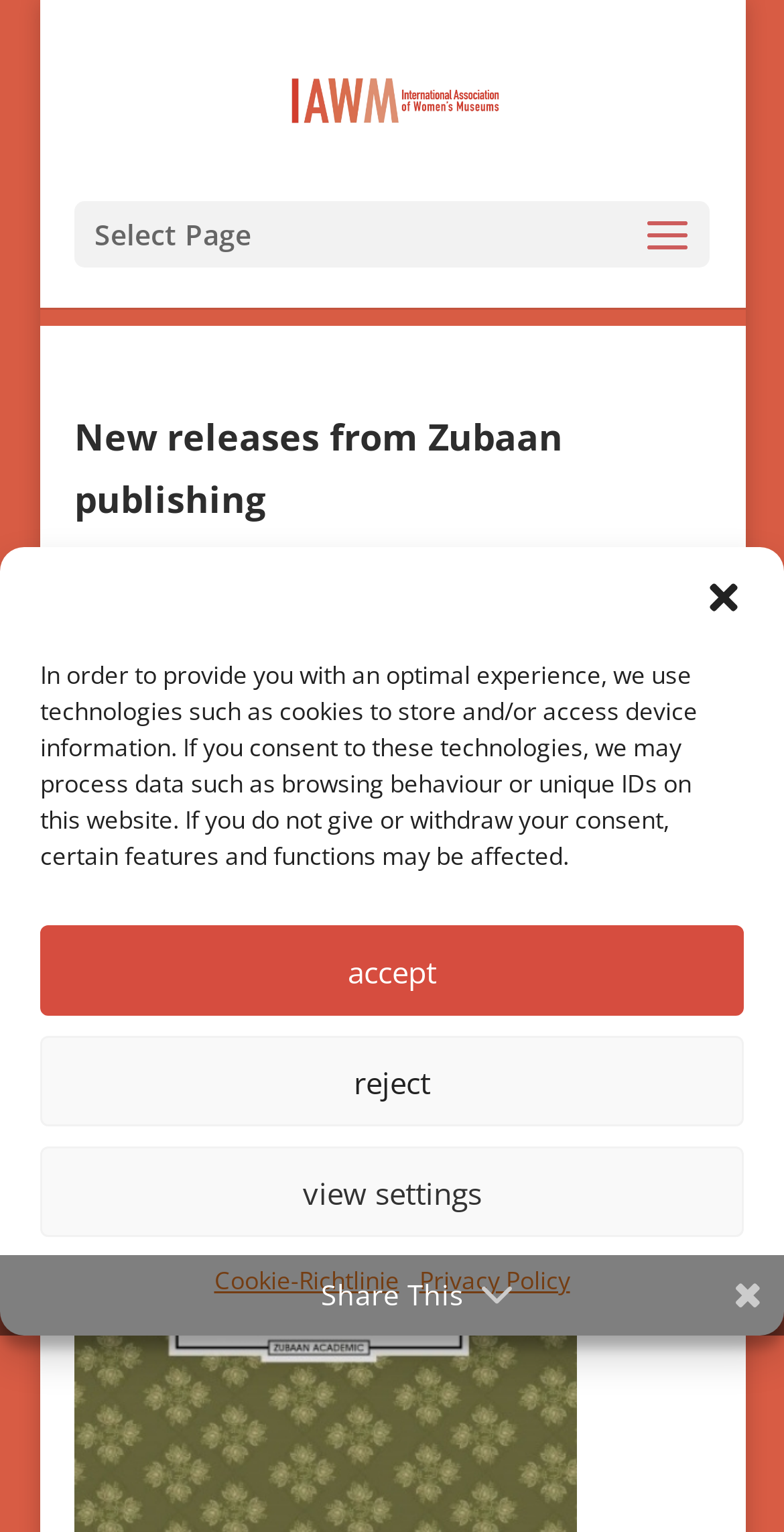Please provide a comprehensive answer to the question based on the screenshot: What is the association mentioned on the webpage?

The association can be found in the link element with the text 'International Association of Women's Museums' which is located at the top of the webpage, and also in the image element with the same text.